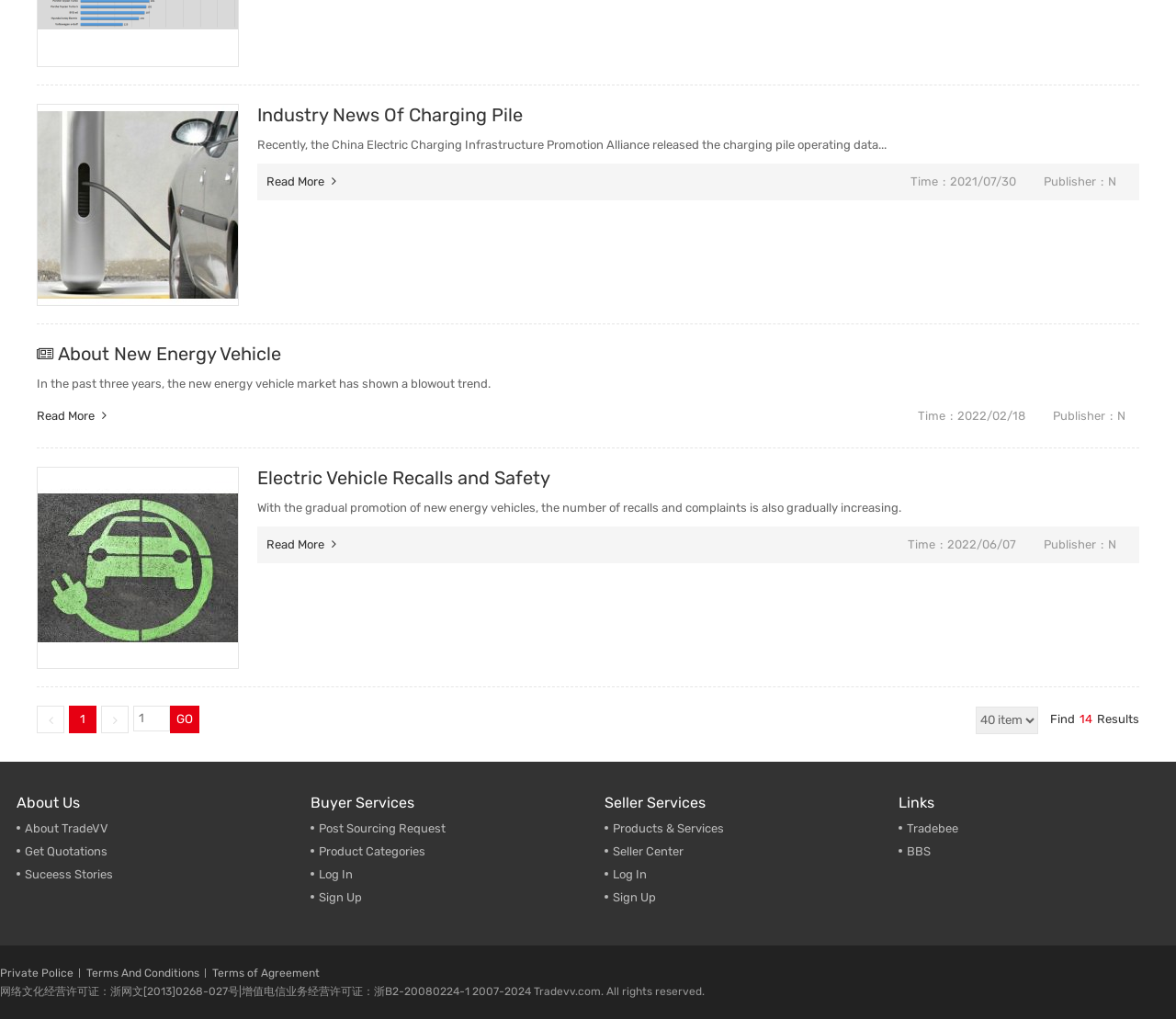Locate the bounding box coordinates of the item that should be clicked to fulfill the instruction: "Read more about 'Electric Vehicle Recalls and Safety'".

[0.227, 0.521, 0.29, 0.548]